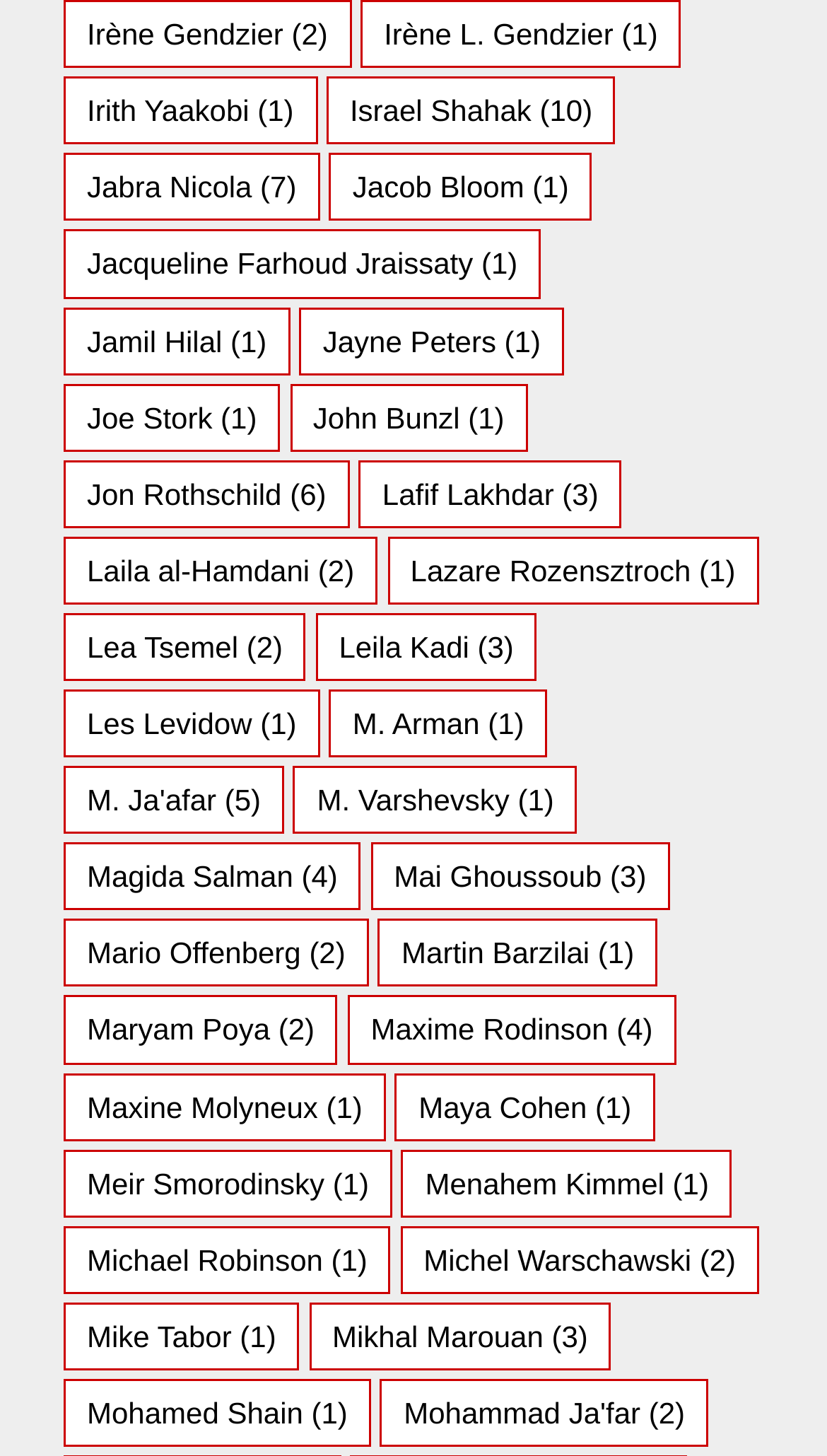Predict the bounding box coordinates of the area that should be clicked to accomplish the following instruction: "Learn about Jabra Nicola". The bounding box coordinates should consist of four float numbers between 0 and 1, i.e., [left, top, right, bottom].

[0.077, 0.105, 0.387, 0.152]